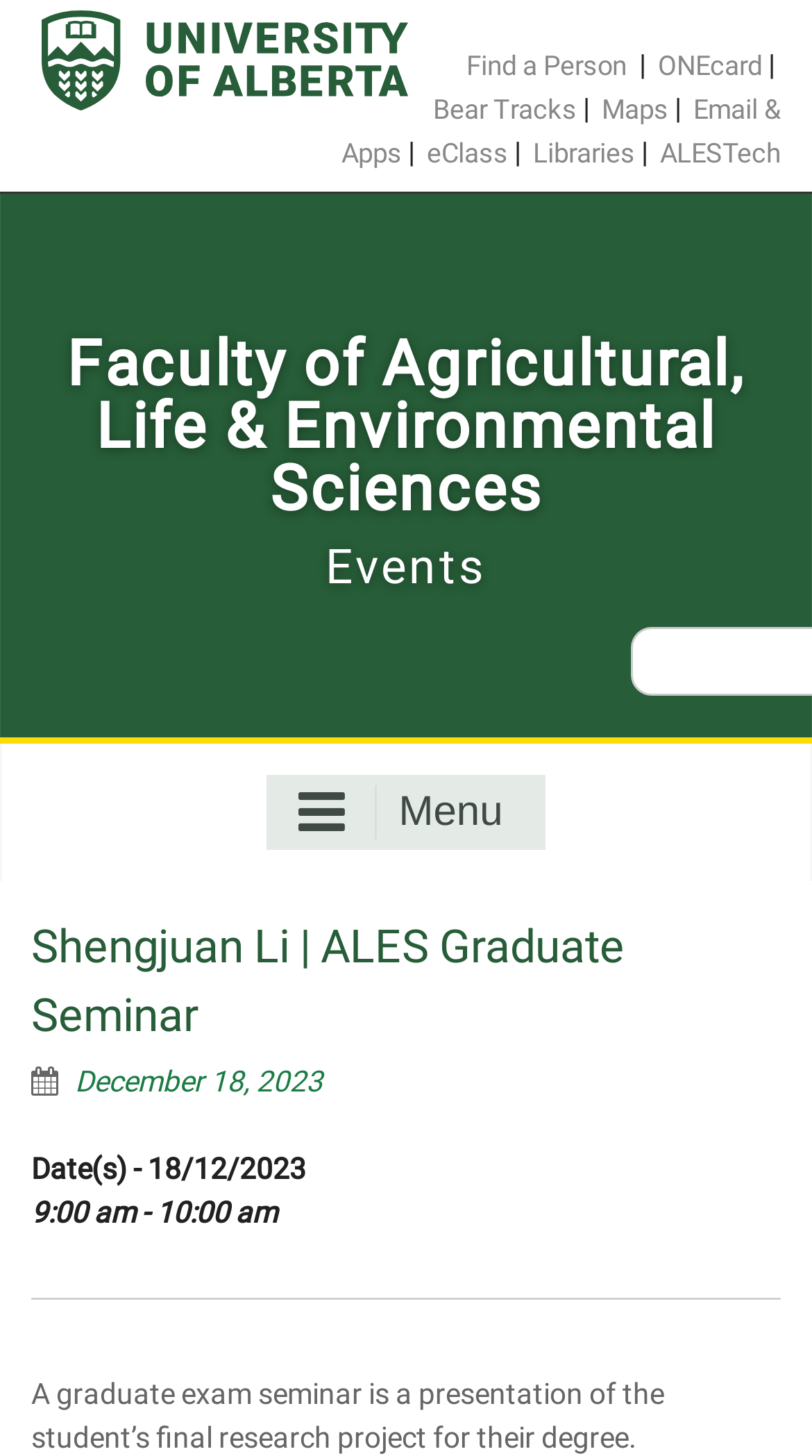Please provide a comprehensive answer to the question based on the screenshot: What is the name of the faculty?

I found the name of the faculty by looking at the link 'Faculty of Agricultural, Life & Environmental Sciences' which is located in the middle of the page.